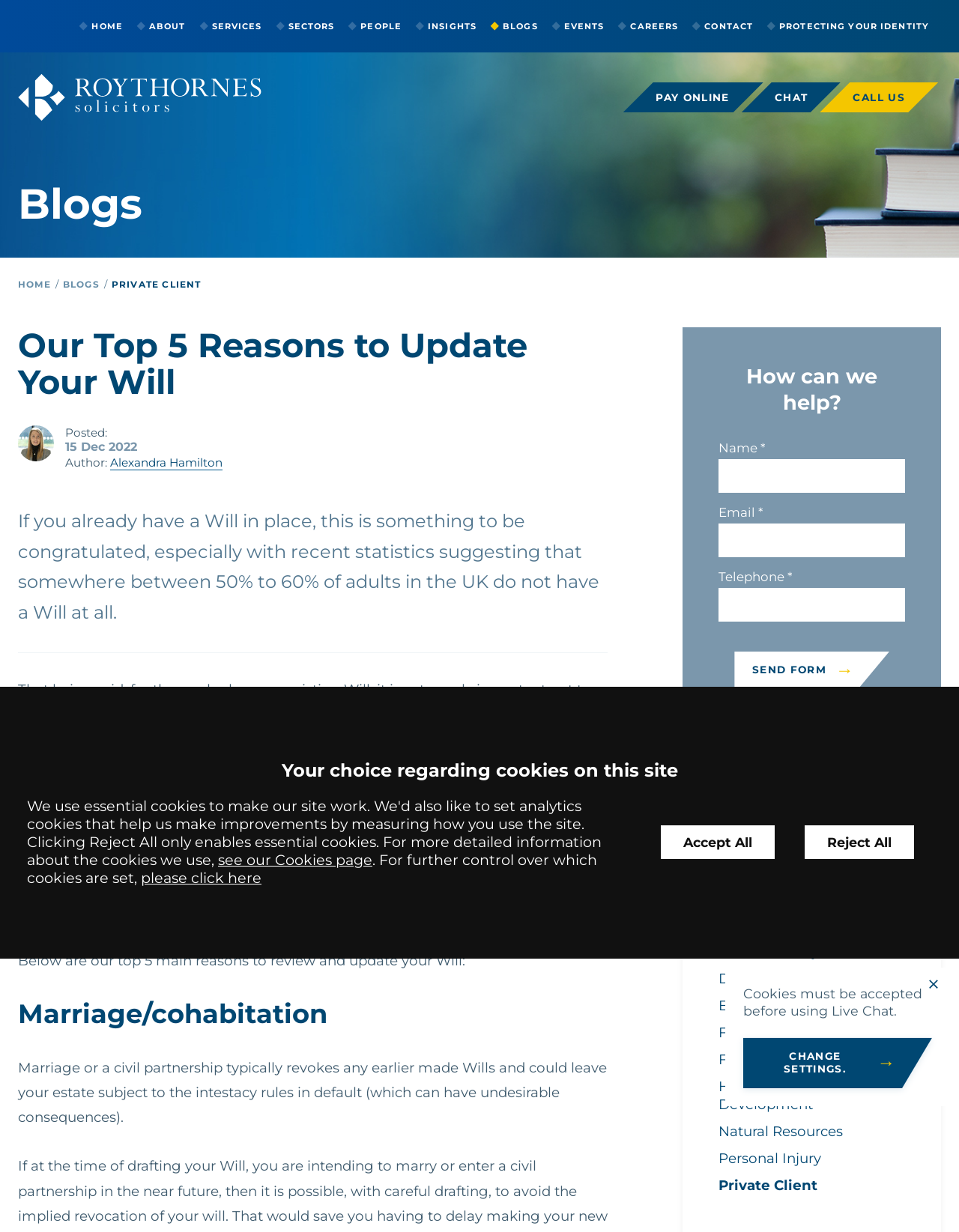Please identify the coordinates of the bounding box that should be clicked to fulfill this instruction: "Click the 'Alexandra Hamilton' link".

[0.115, 0.37, 0.232, 0.382]